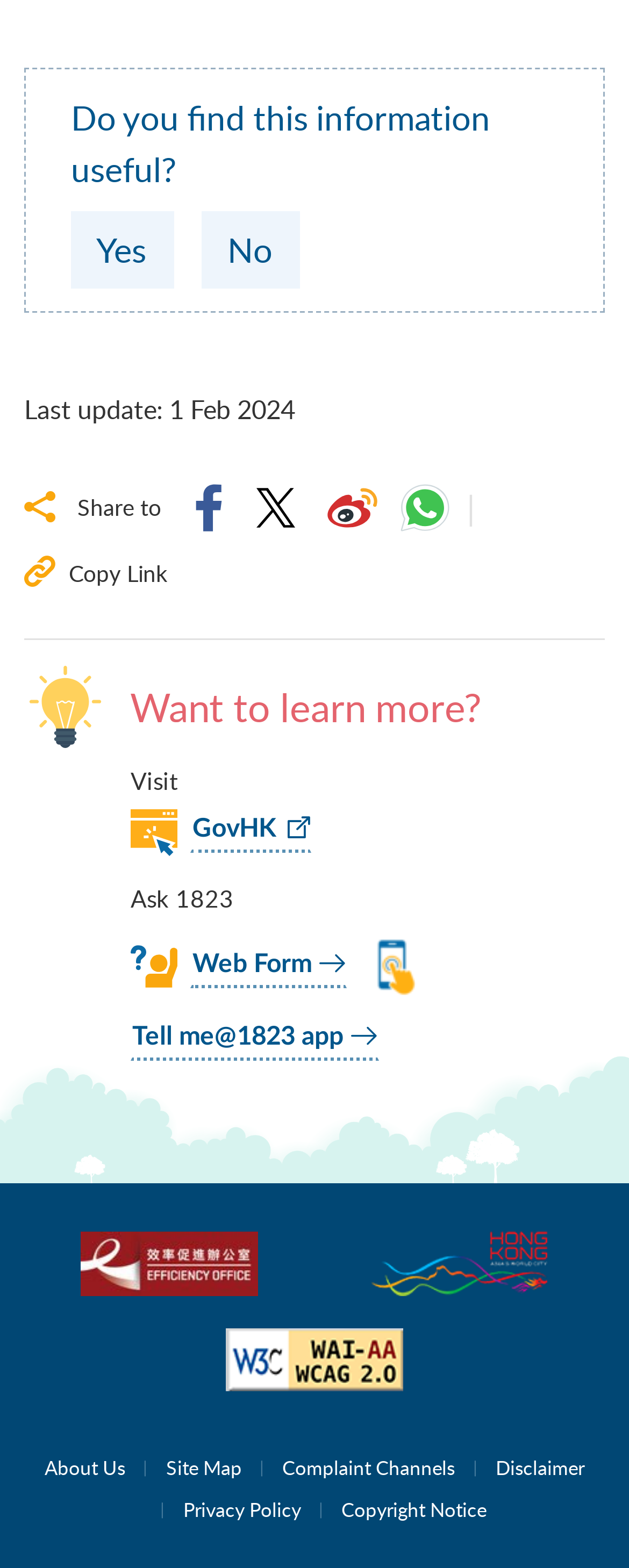Answer in one word or a short phrase: 
What are the options to learn more?

Visit GovHK, Ask 1823, Tell me@1823 app